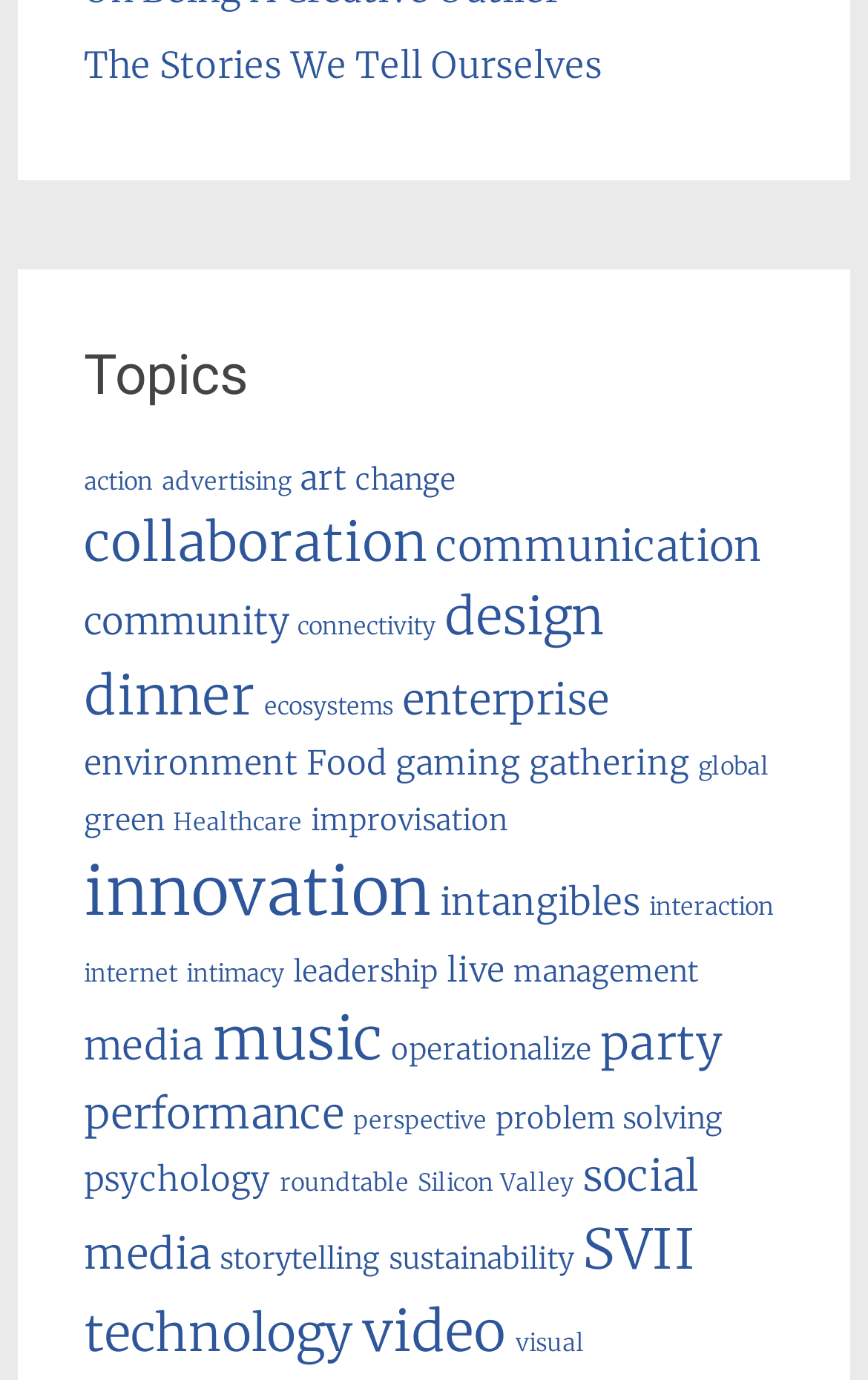Identify the bounding box coordinates of the region that should be clicked to execute the following instruction: "Learn about 'sustainability'".

[0.448, 0.898, 0.661, 0.925]